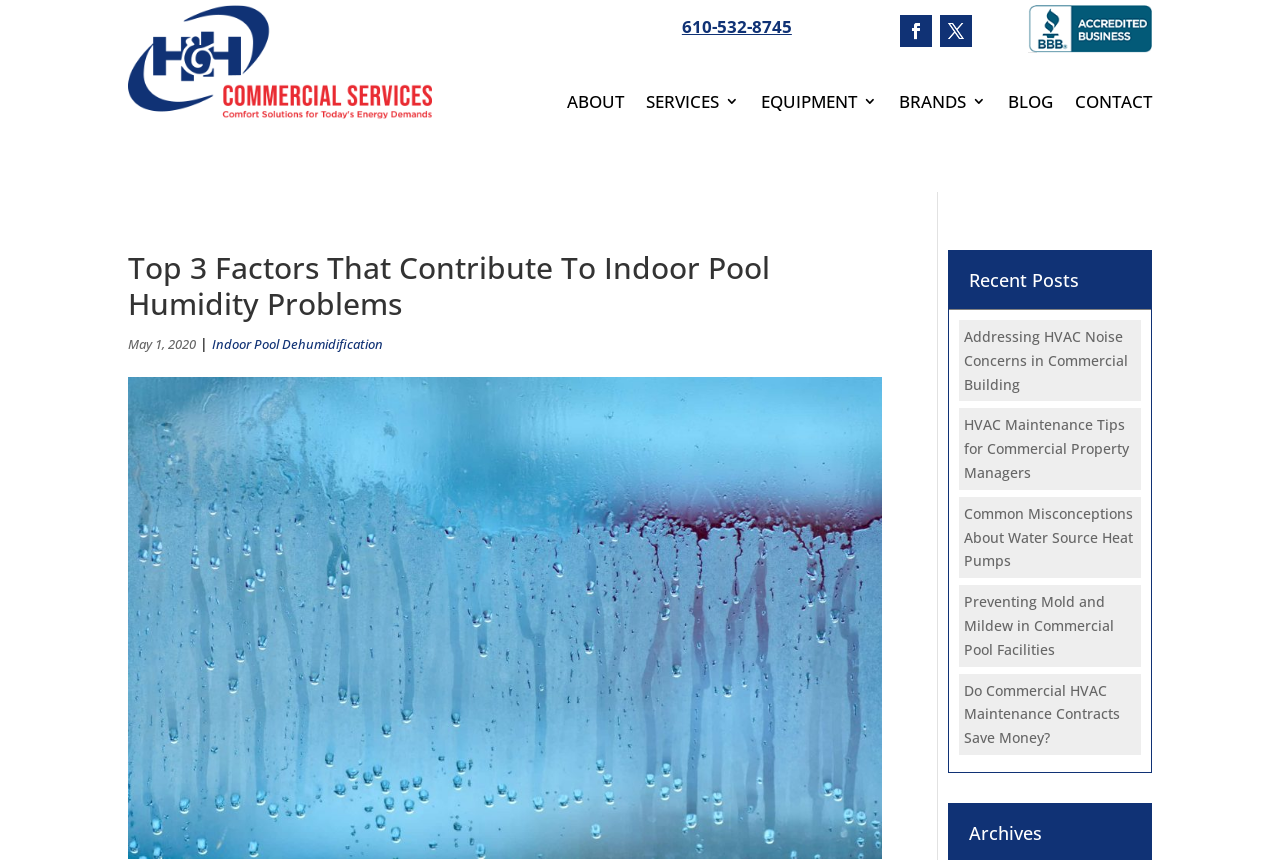How many recent posts are listed?
Refer to the image and provide a thorough answer to the question.

I counted the number of recent posts by looking at the link elements under the heading 'Recent Posts' which is located at the bottom of the webpage.